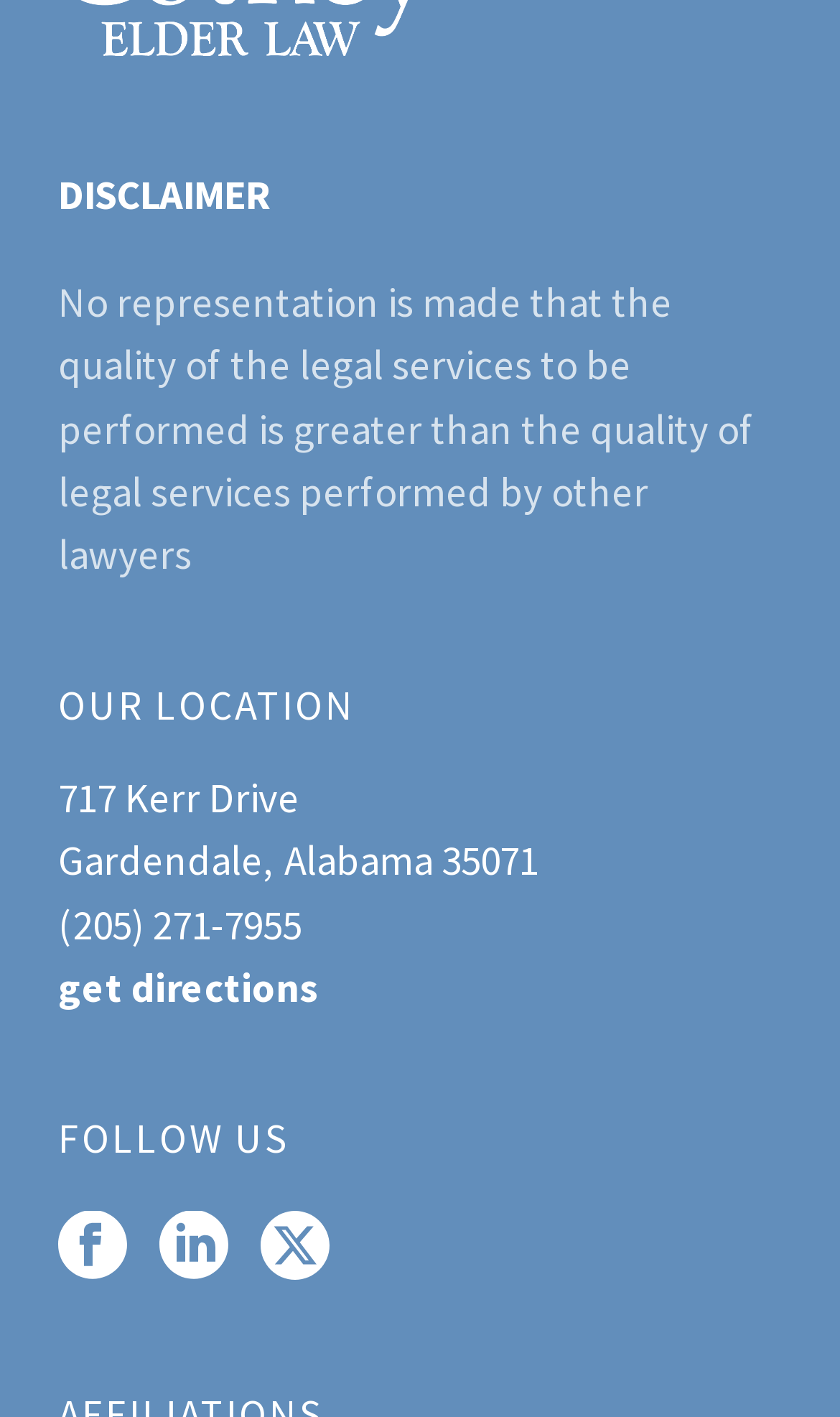Determine the bounding box coordinates of the area to click in order to meet this instruction: "Visit The Tech Journal homepage".

None